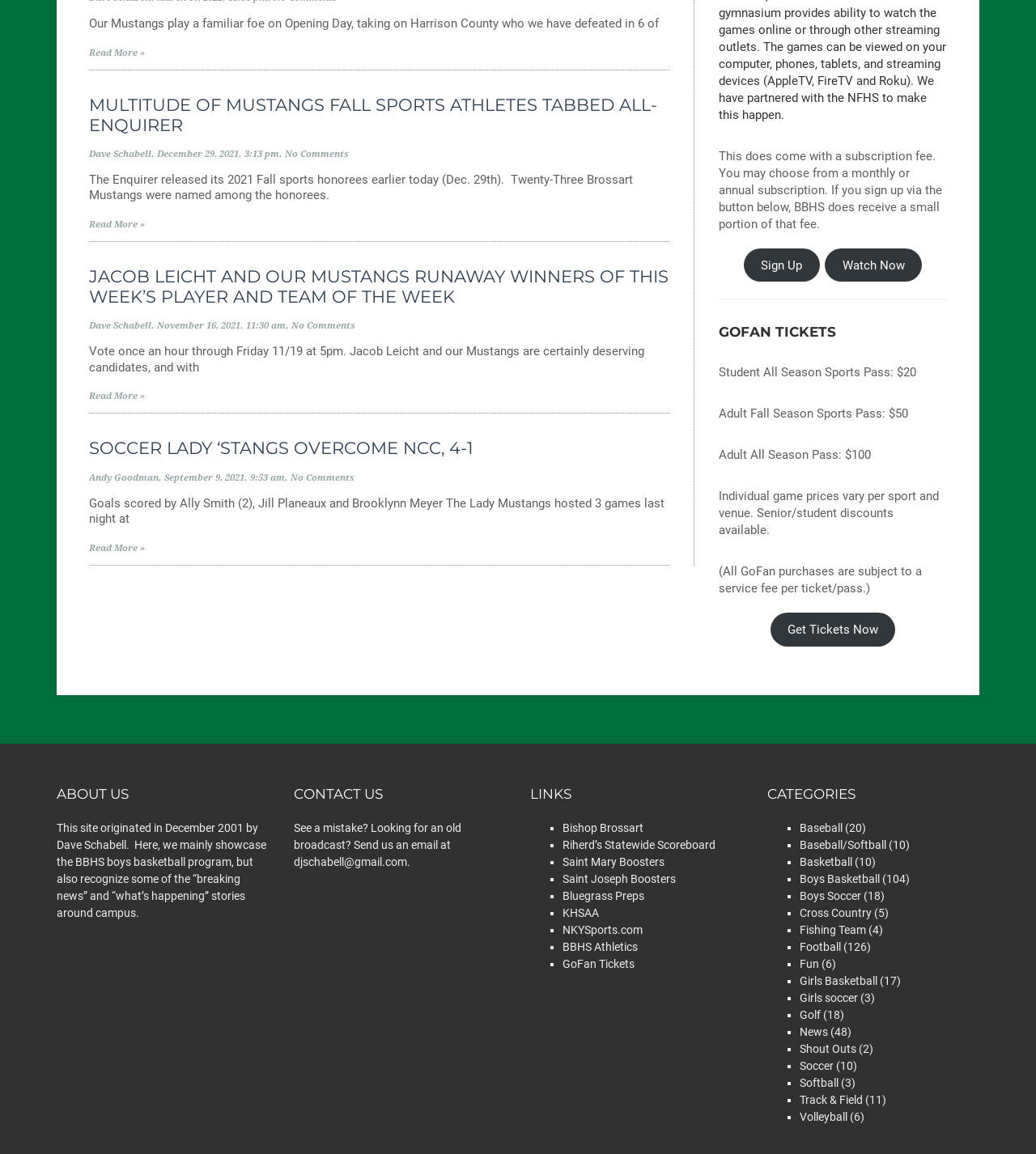How many Mustangs were named among the honorees?
Use the screenshot to answer the question with a single word or phrase.

Twenty-Three